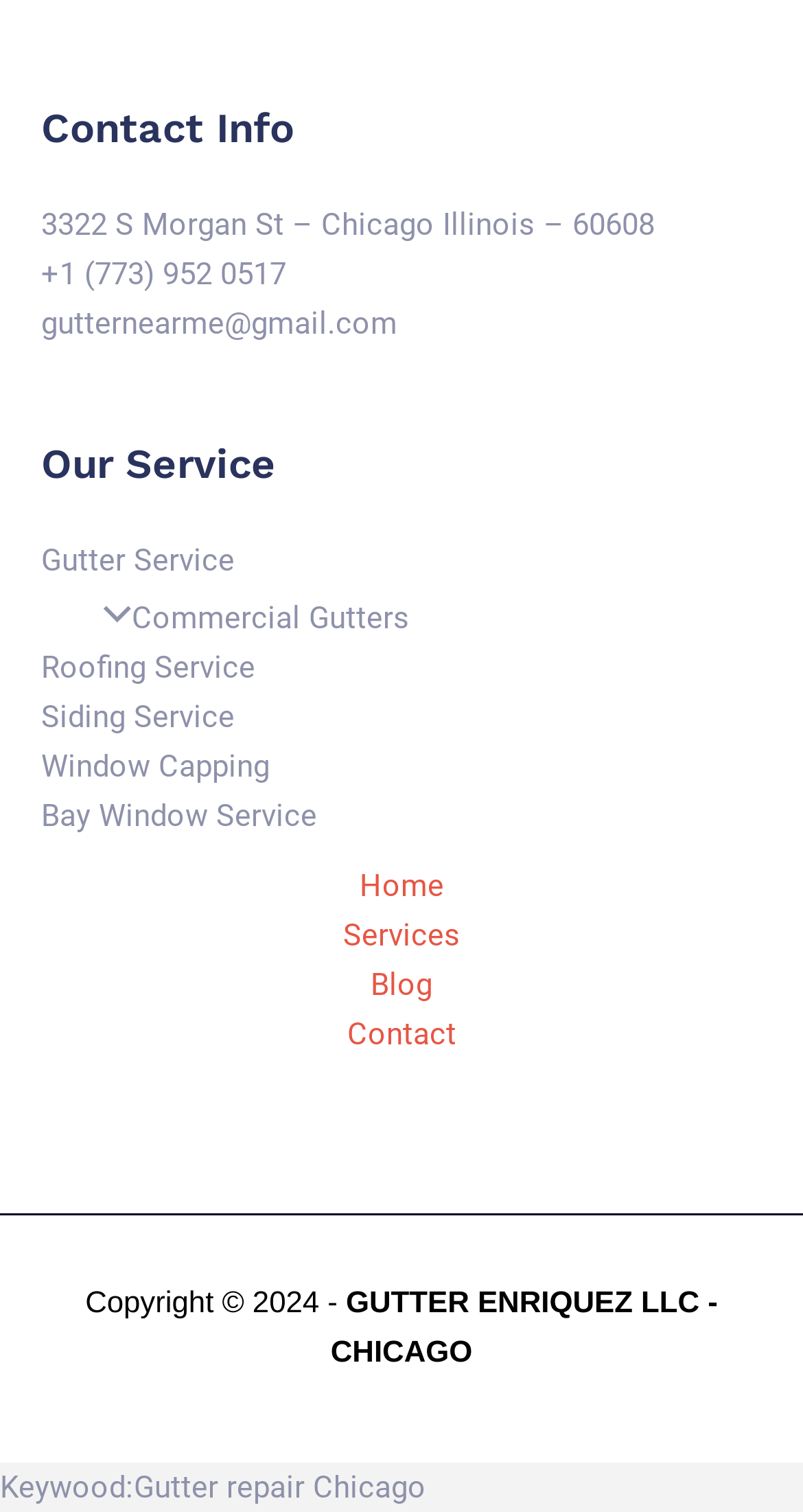Locate the bounding box of the UI element defined by this description: "Bay Window Service". The coordinates should be given as four float numbers between 0 and 1, formatted as [left, top, right, bottom].

[0.051, 0.527, 0.395, 0.552]